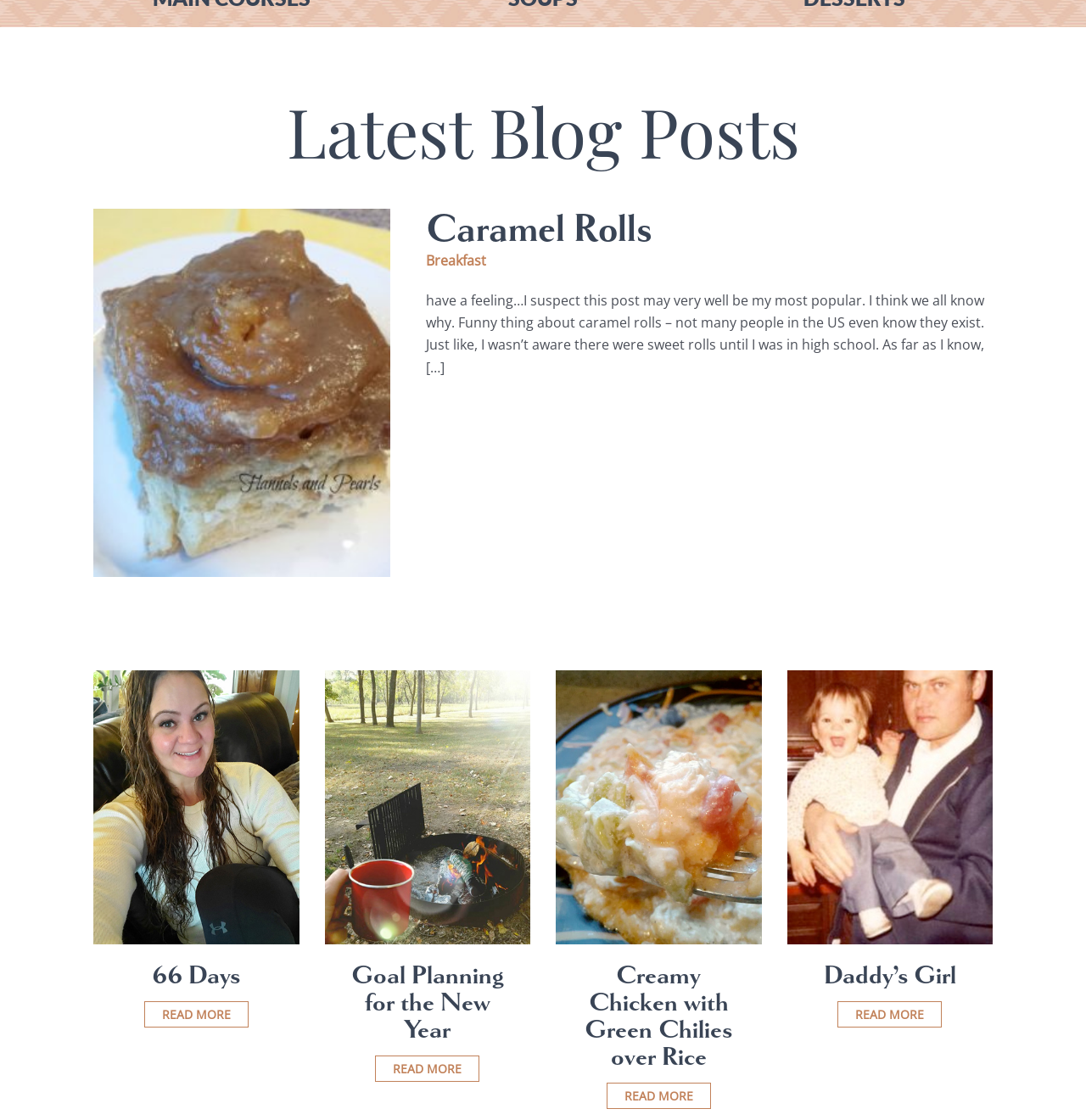Calculate the bounding box coordinates of the UI element given the description: "Privacy Policy & Disclosures".

[0.25, 0.865, 0.354, 0.875]